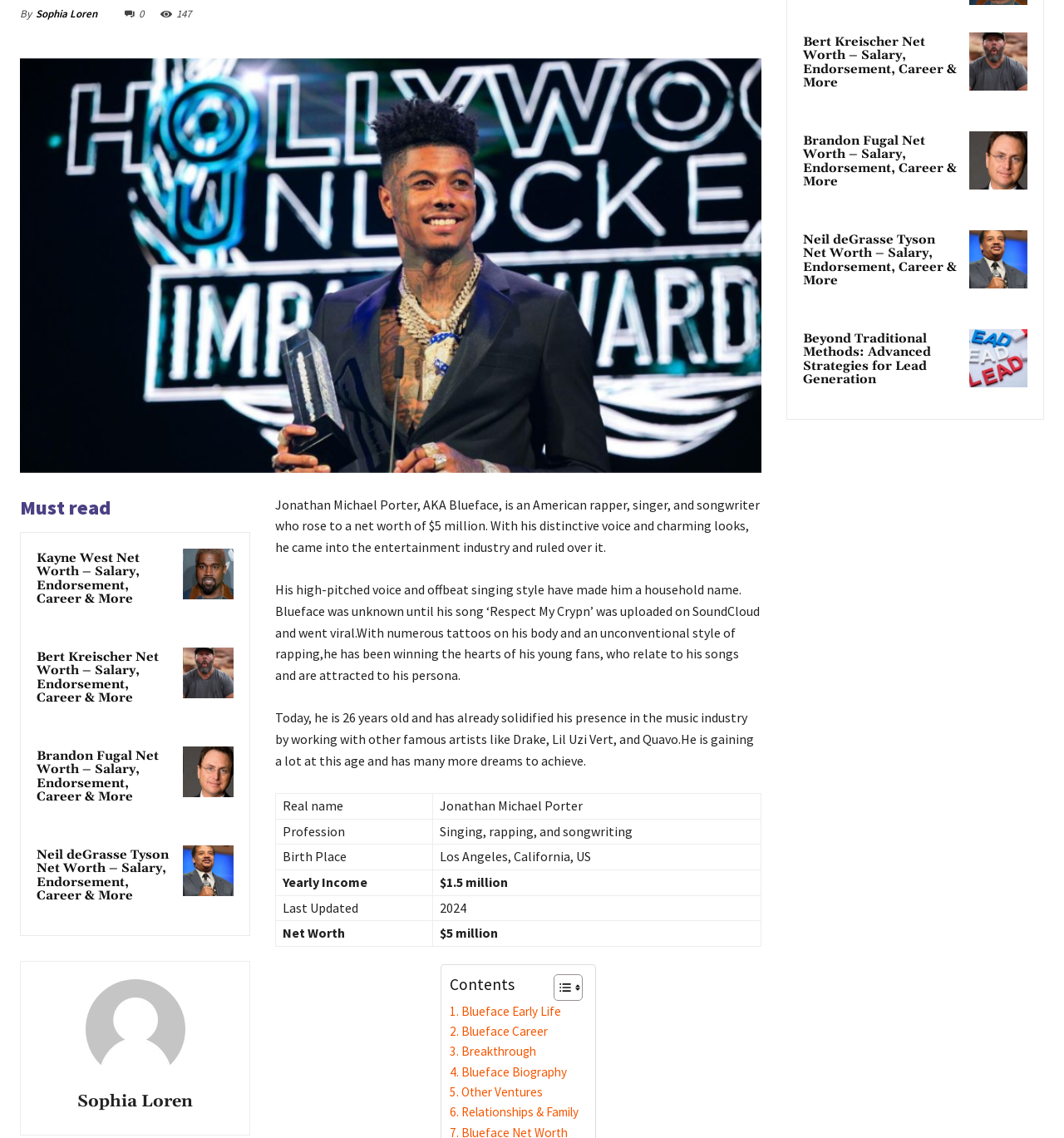Bounding box coordinates are specified in the format (top-left x, top-left y, bottom-right x, bottom-right y). All values are floating point numbers bounded between 0 and 1. Please provide the bounding box coordinate of the region this sentence describes: Sophia Loren

[0.036, 0.96, 0.218, 0.976]